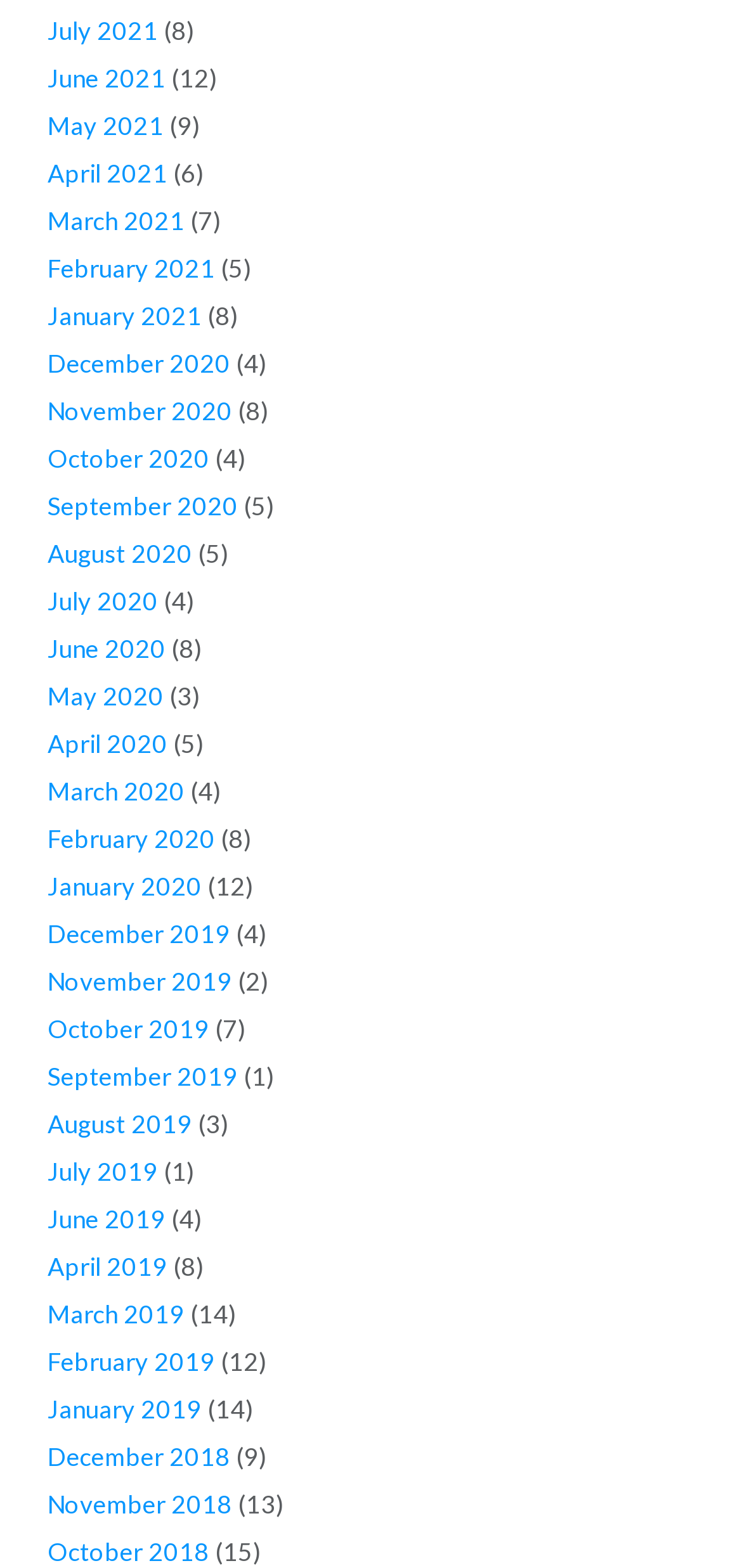Please give a succinct answer using a single word or phrase:
What is the month with the highest number of items?

January 2019